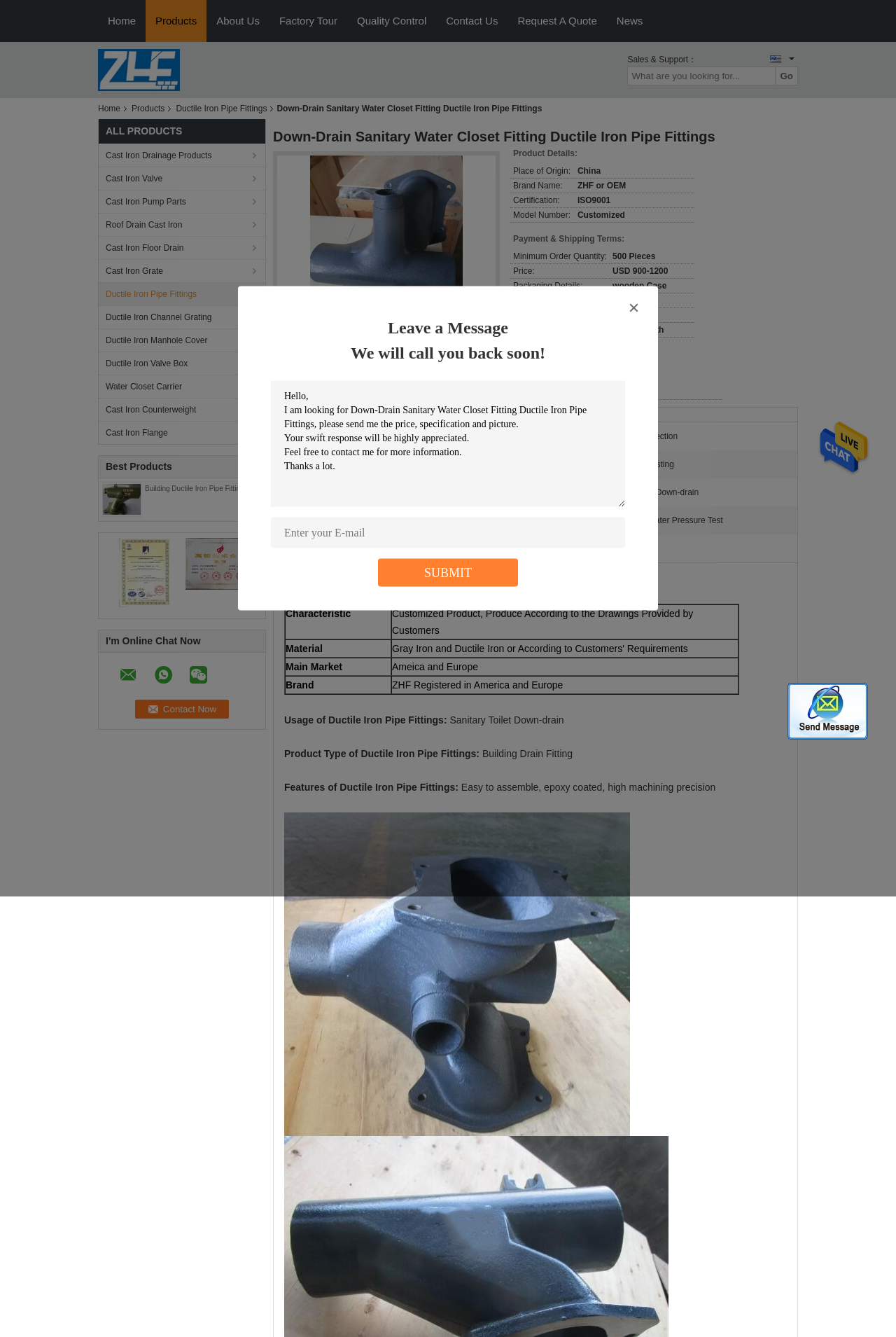How many certification images are displayed on the webpage? Analyze the screenshot and reply with just one word or a short phrase.

2